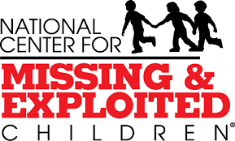Elaborate on the image by describing it in detail.

The image features the logo of the National Center for Missing & Exploited Children, an organization dedicated to the prevention of child abduction and exploitation. The logo prominently displays three children holding hands, symbolizing safety and community. Above the graphic, the organization's name is presented in a bold font, emphasizing its crucial mission. The words "MISSING & EXPLOITED" are highlighted in red, drawing attention to the serious issues the center addresses. This emblem represents the center's commitment to protecting children and raising awareness about the dangers they face.